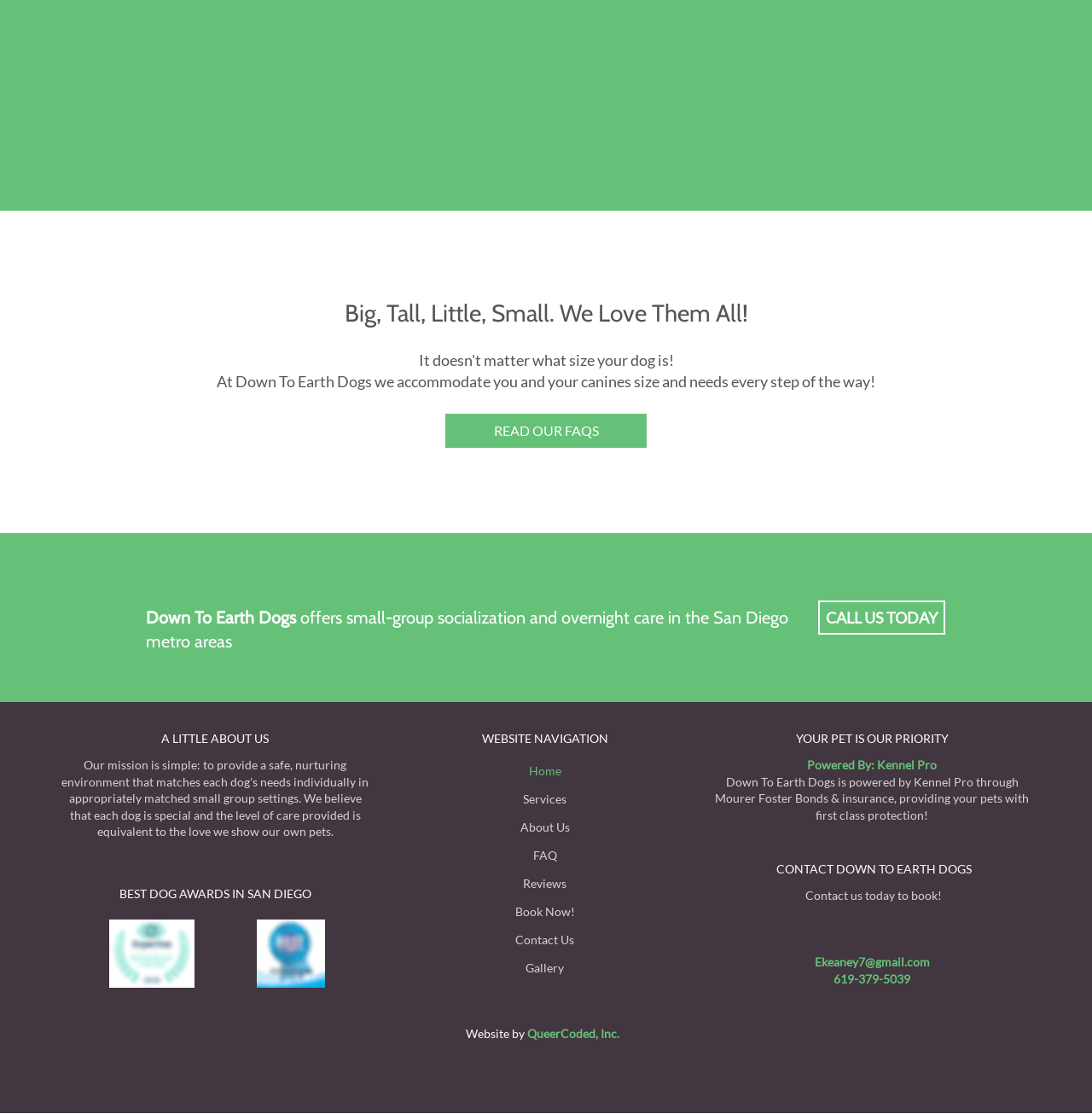Could you determine the bounding box coordinates of the clickable element to complete the instruction: "Click on 'Book Now!'"? Provide the coordinates as four float numbers between 0 and 1, i.e., [left, top, right, bottom].

[0.426, 0.624, 0.572, 0.649]